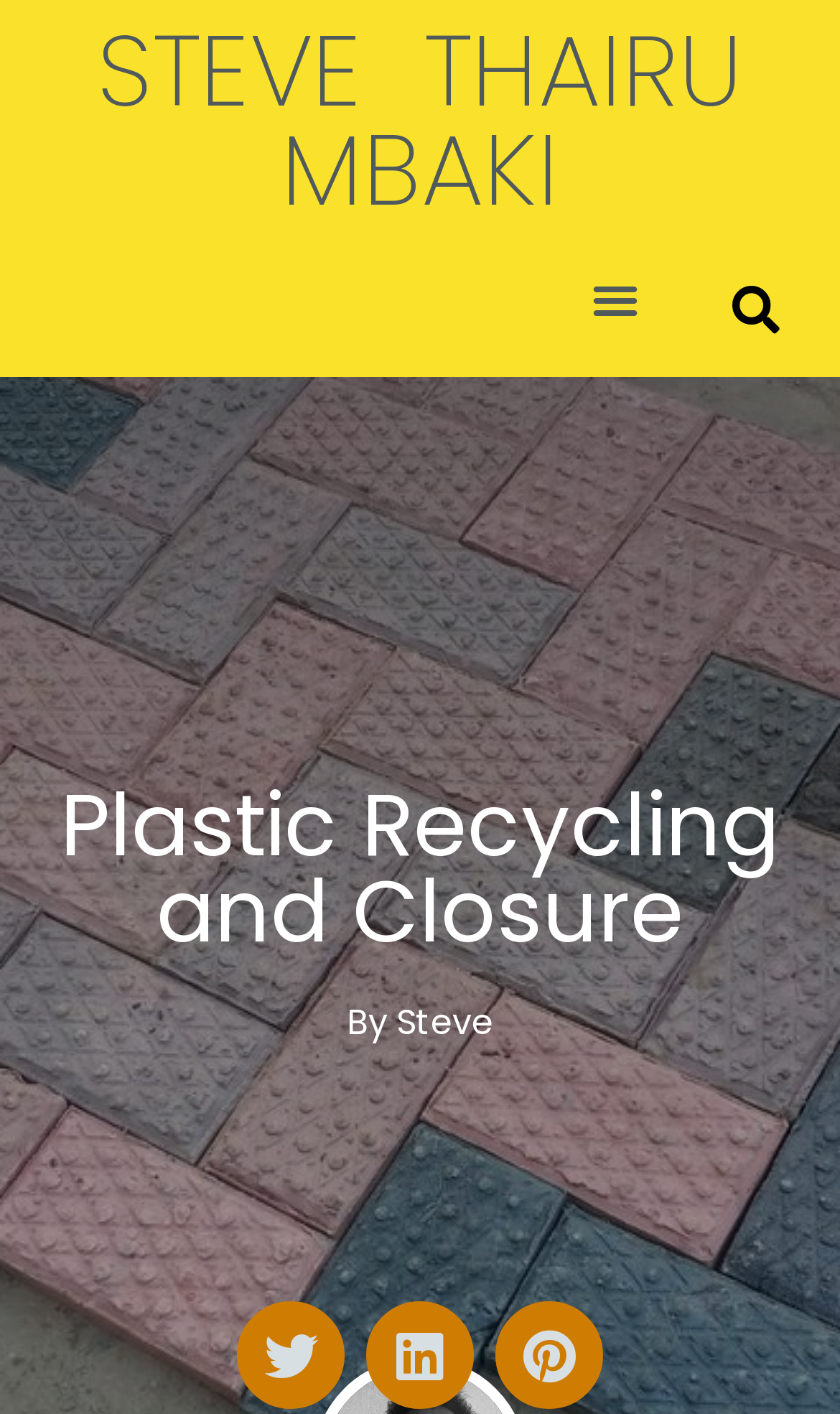What is the subtitle of the article?
Look at the screenshot and respond with one word or a short phrase.

Plastic Recycling and Closure